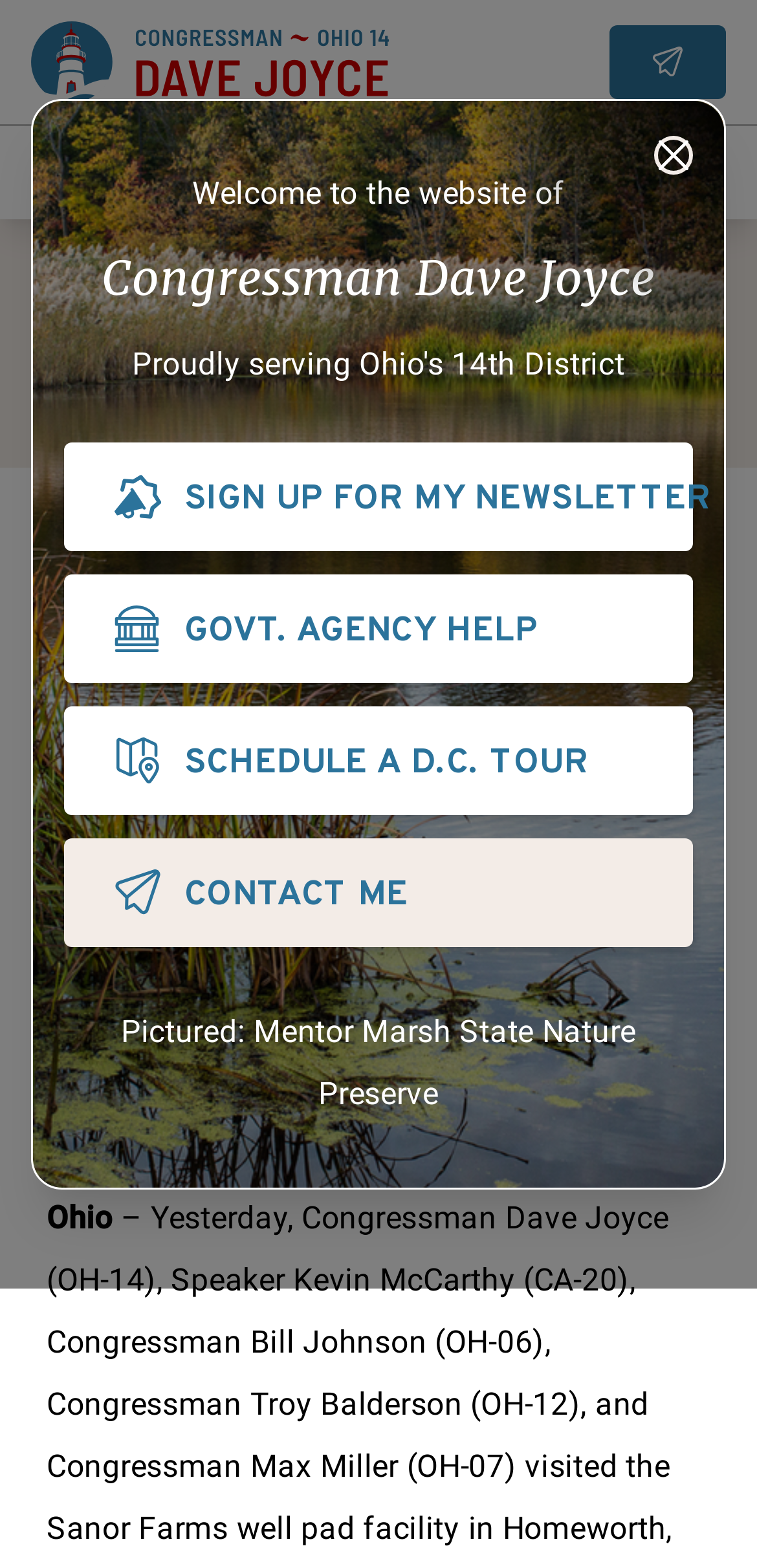Find the bounding box coordinates of the element's region that should be clicked in order to follow the given instruction: "Click on 'wedding open house'". The coordinates should consist of four float numbers between 0 and 1, i.e., [left, top, right, bottom].

None